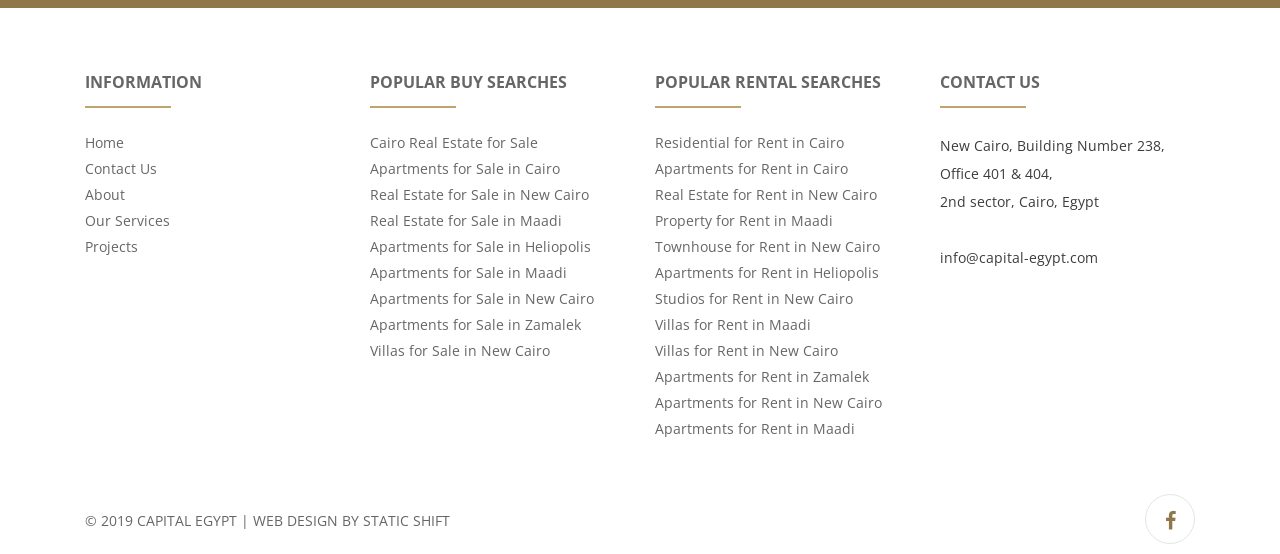What type of website is this?
Using the visual information from the image, give a one-word or short-phrase answer.

Real Estate